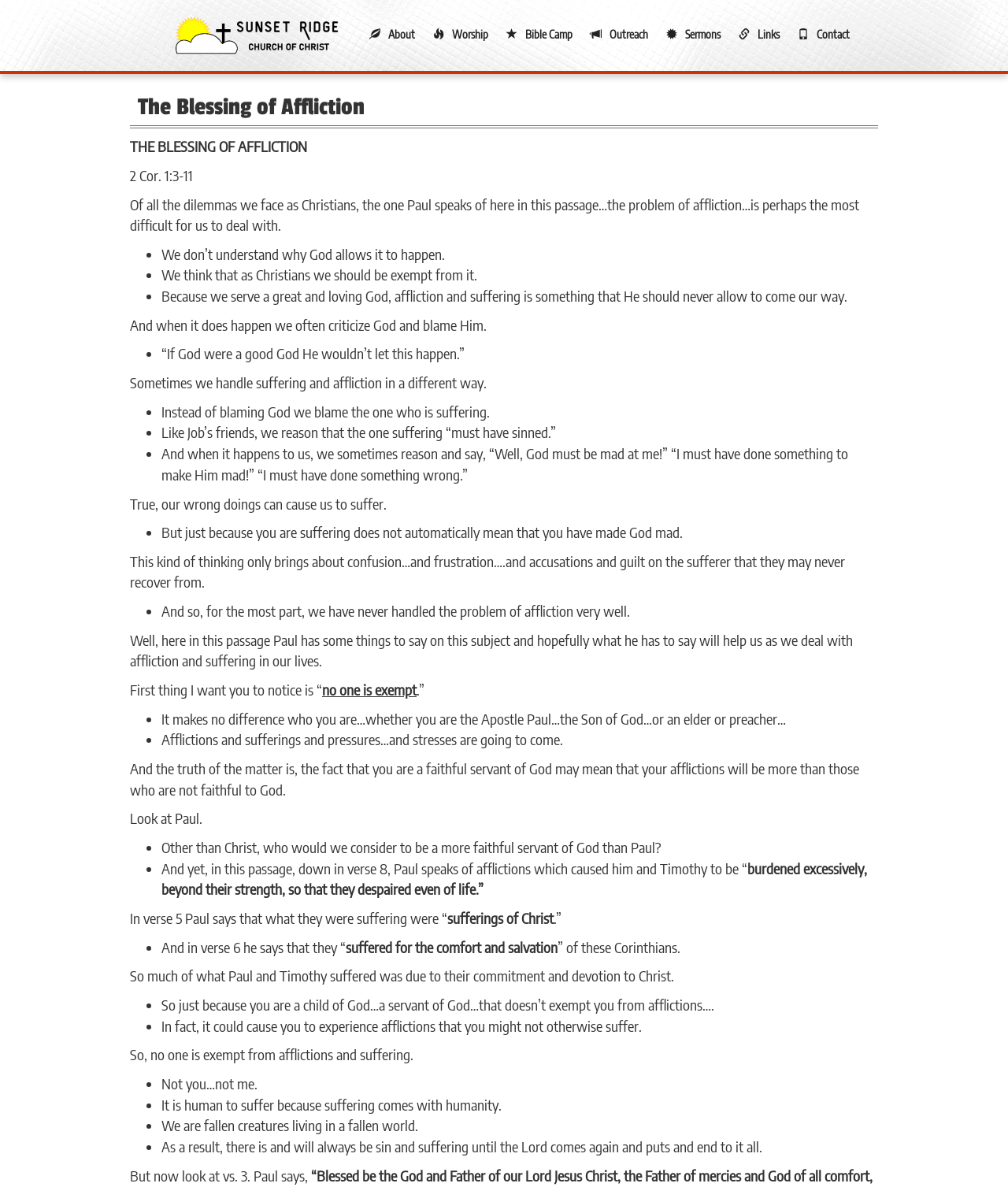Please find the bounding box coordinates (top-left x, top-left y, bottom-right x, bottom-right y) in the screenshot for the UI element described as follows: About

[0.355, 0.016, 0.416, 0.042]